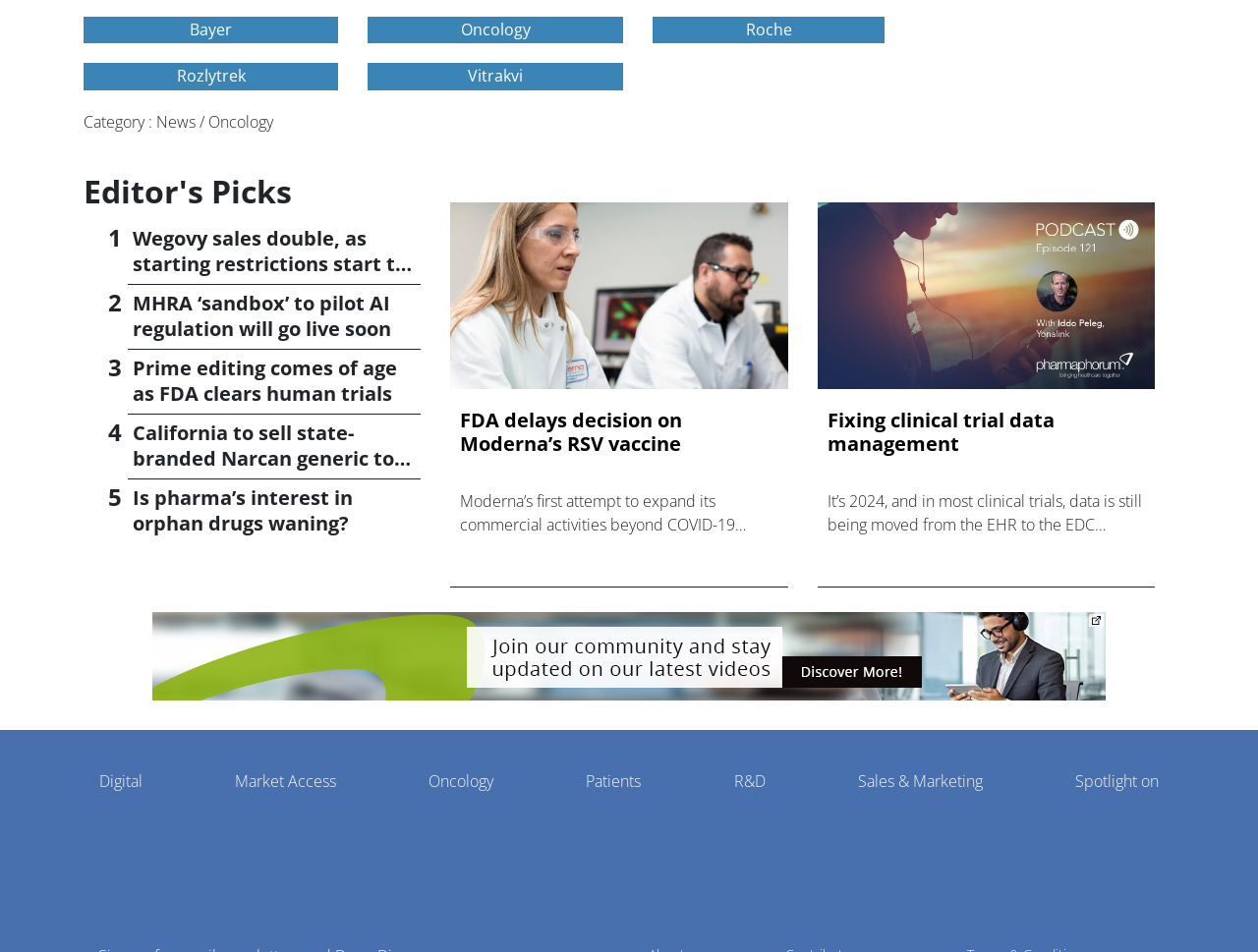Locate the bounding box of the UI element described in the following text: "title="Sealing"".

None